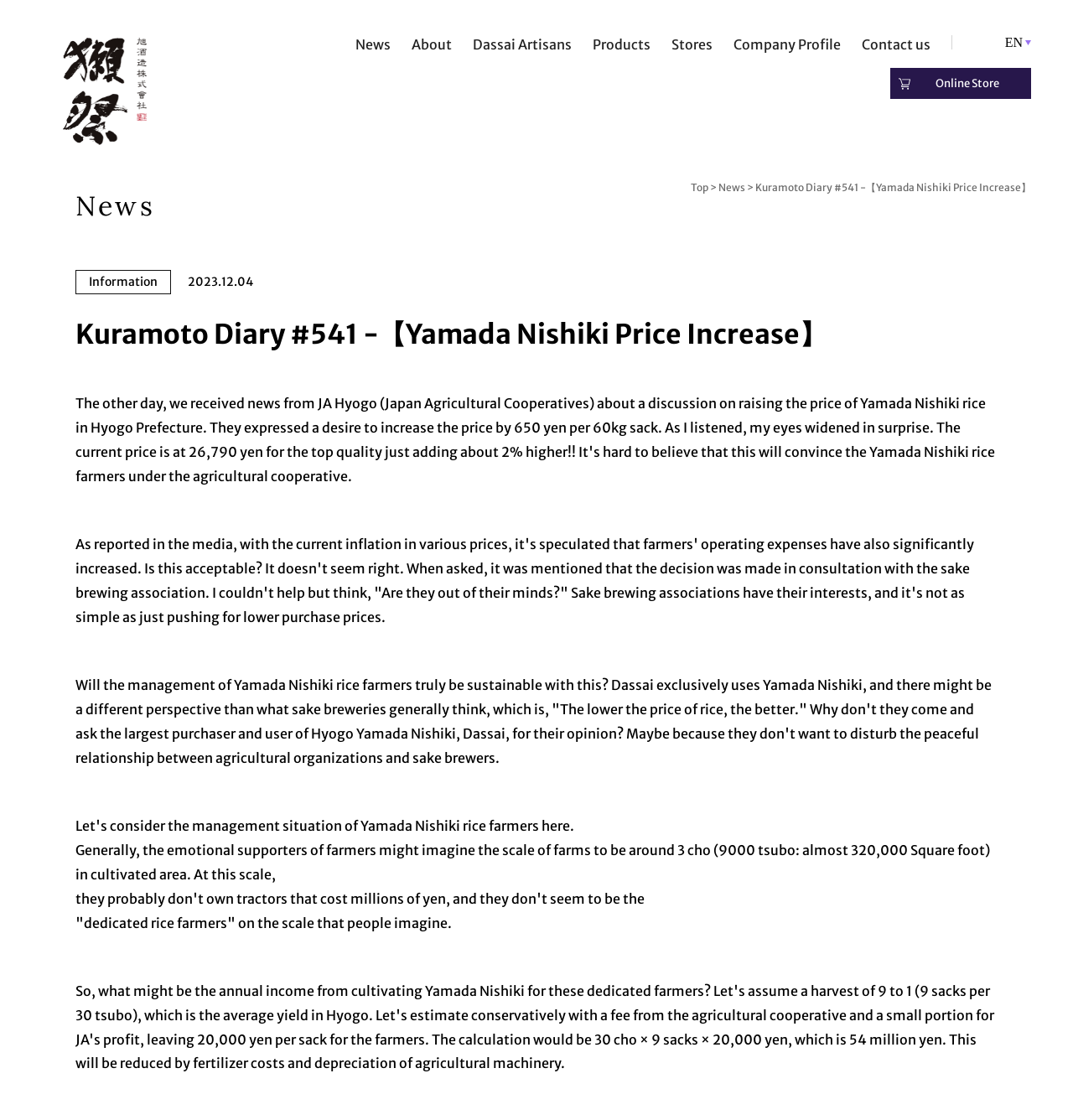Given the description News, predict the bounding box coordinates of the UI element. Ensure the coordinates are in the format (top-left x, top-left y, bottom-right x, bottom-right y) and all values are between 0 and 1.

[0.331, 0.032, 0.364, 0.047]